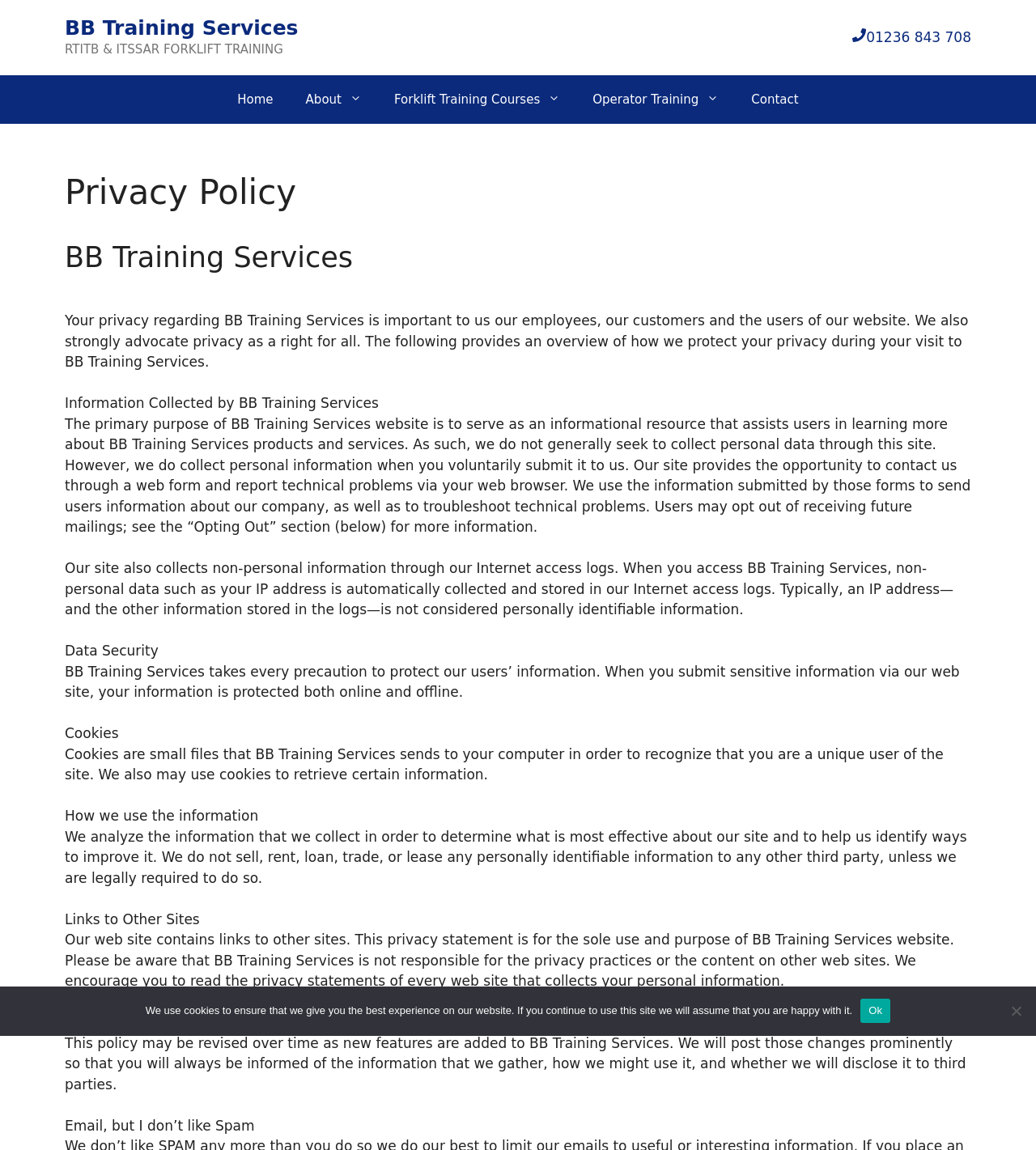How does BB Training Services protect user information?
Using the image, answer in one word or phrase.

With precautions